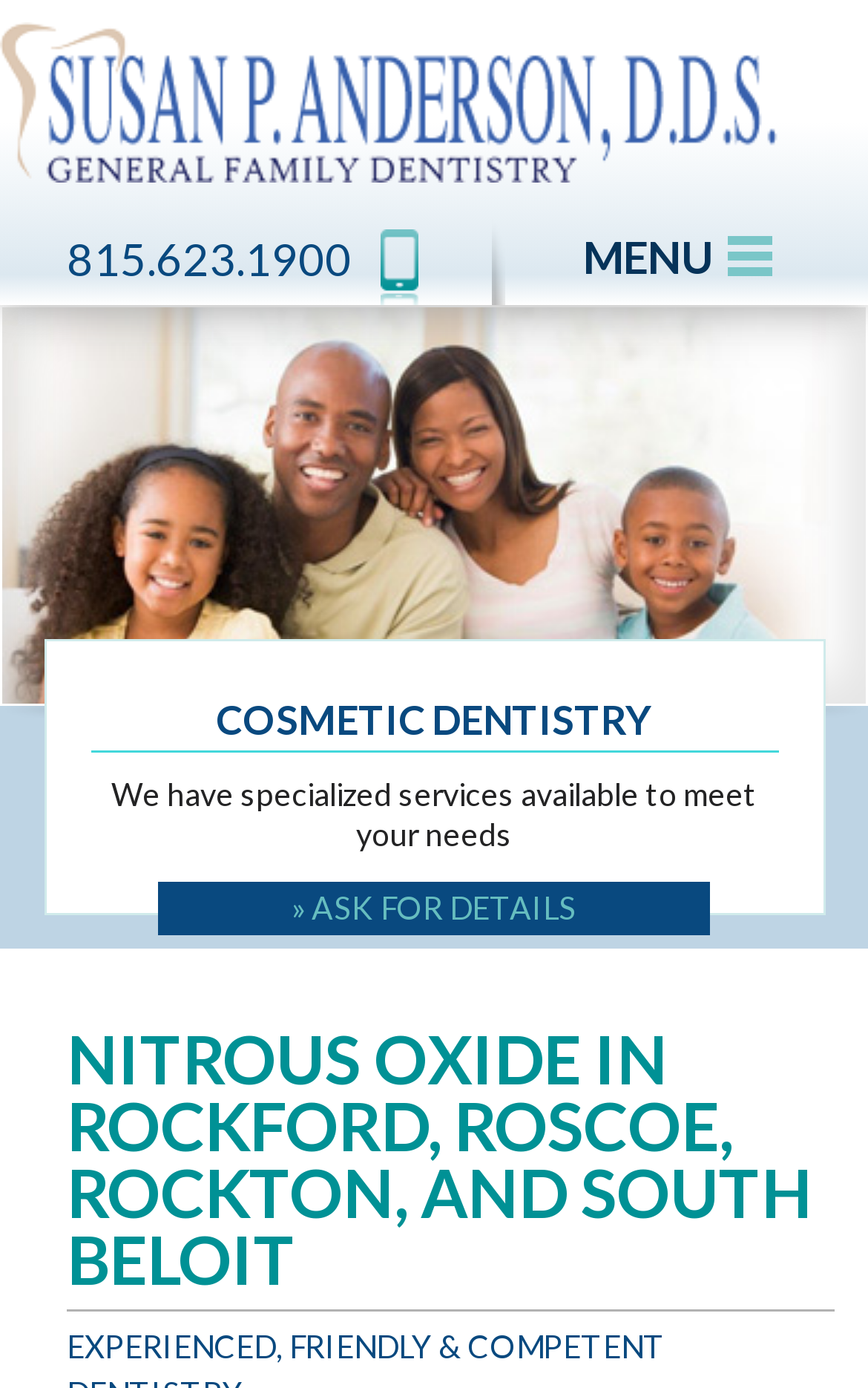Look at the image and write a detailed answer to the question: 
What is the topic of the main content?

I found the topic of the main content by looking at the heading element with the text 'NITROUS OXIDE IN ROCKFORD, ROSCOE, ROCKTON, AND SOUTH BELOIT' which is located in the middle of the webpage, indicating that it is the main topic of the content.